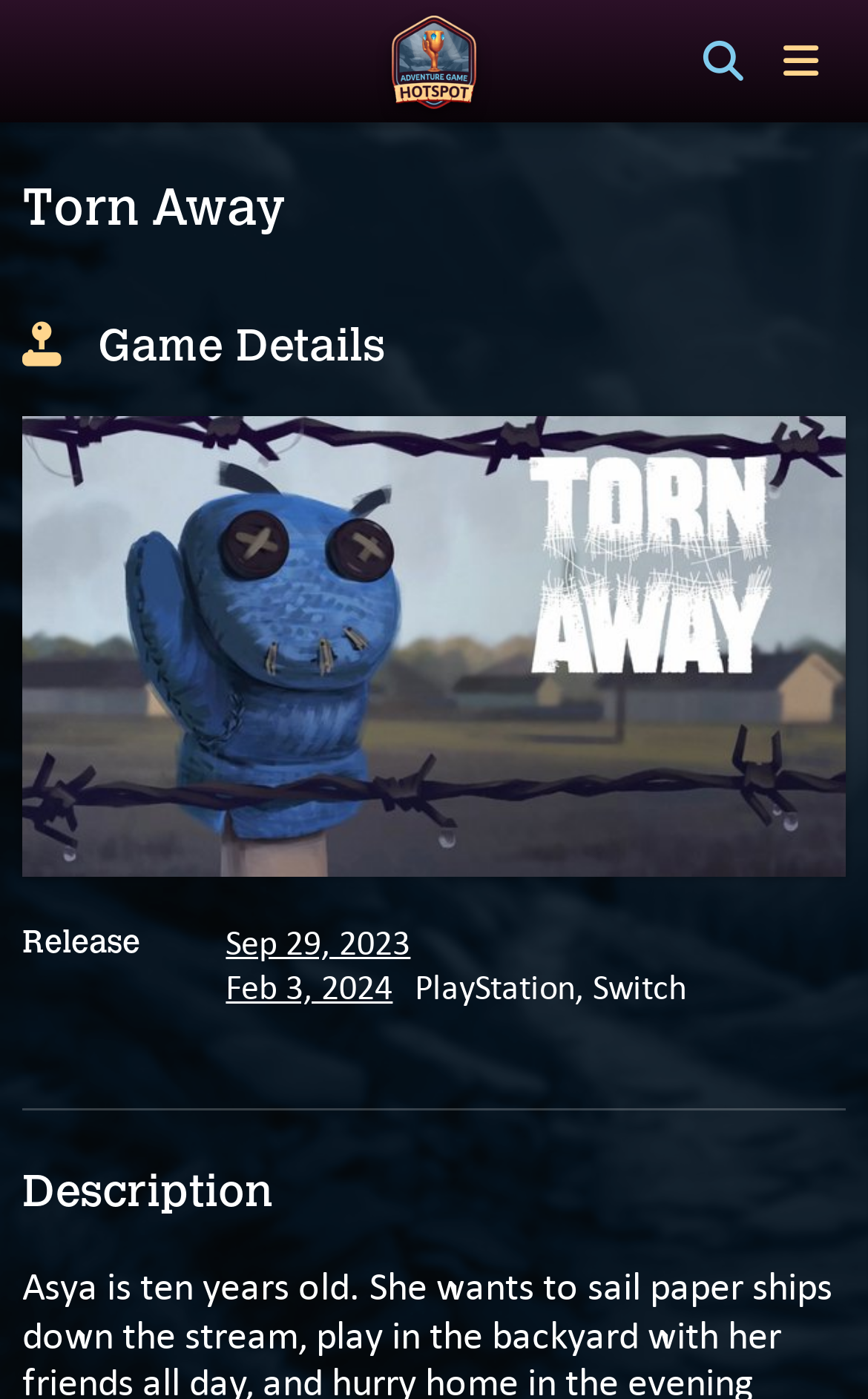Please specify the bounding box coordinates in the format (top-left x, top-left y, bottom-right x, bottom-right y), with values ranging from 0 to 1. Identify the bounding box for the UI component described as follows: Sep 29, 2023

[0.26, 0.658, 0.473, 0.688]